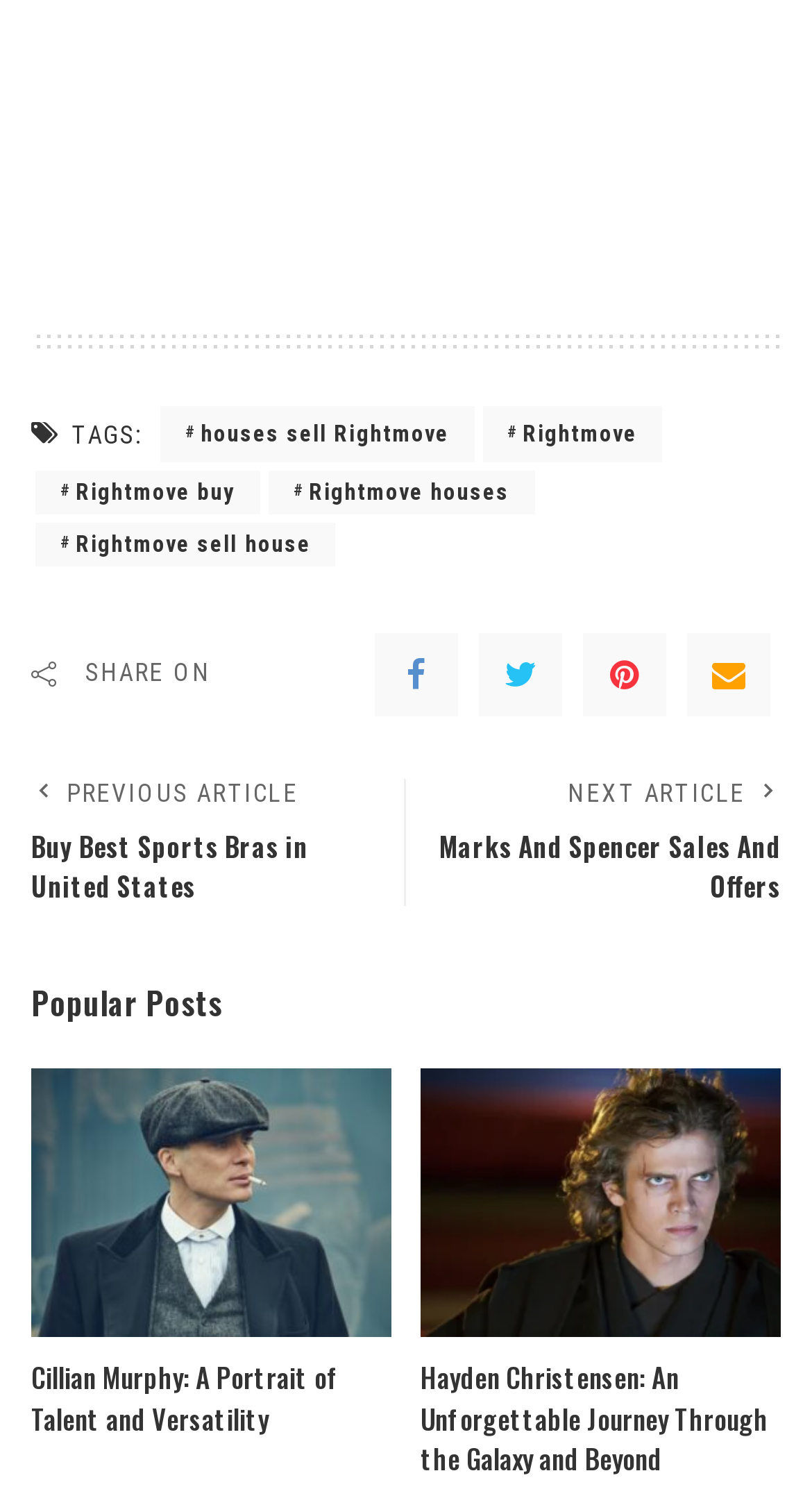How many links are there in the 'Popular Posts' section?
Provide a concise answer using a single word or phrase based on the image.

2